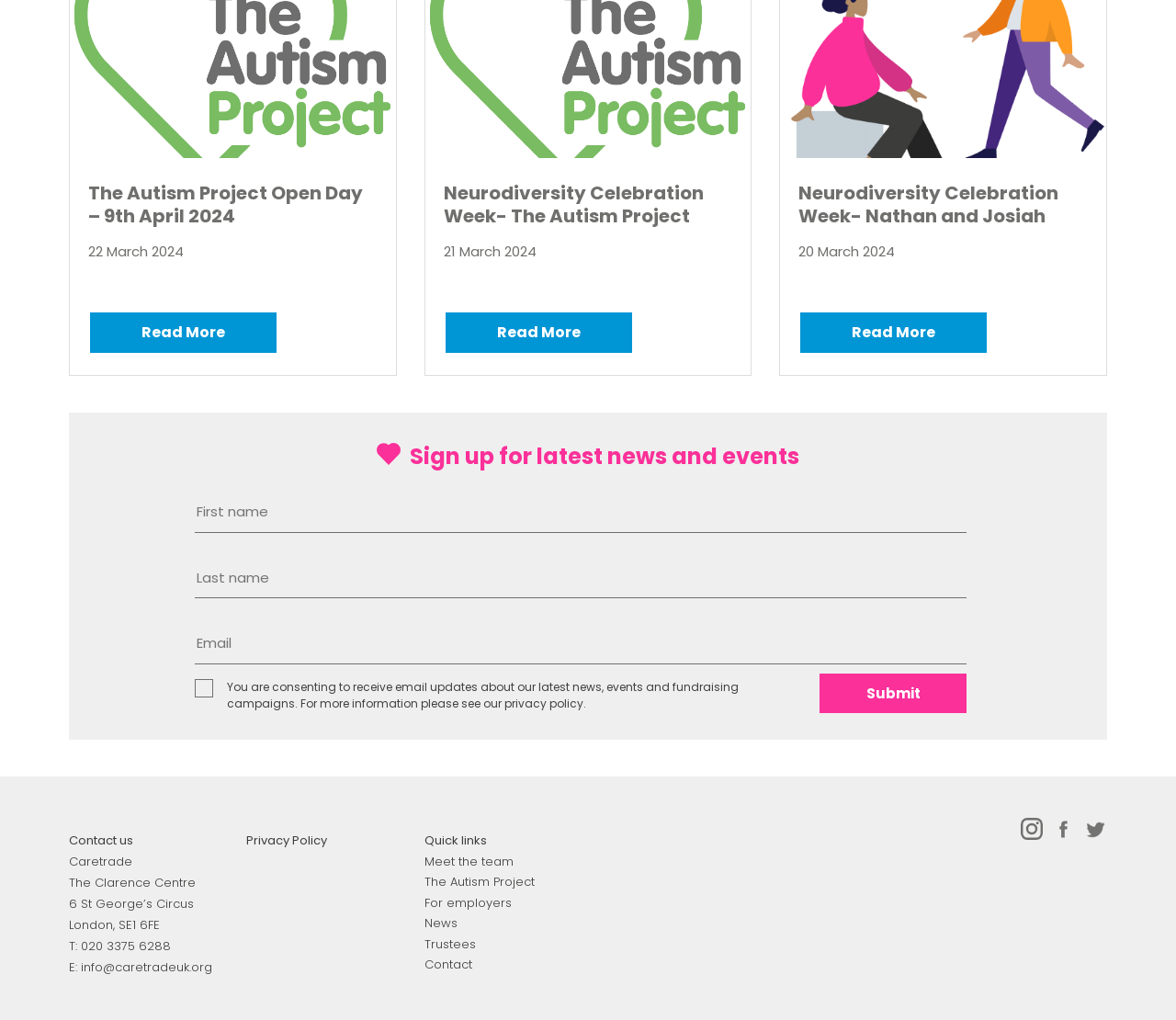Use a single word or phrase to answer the following:
What social media platforms are linked on the webpage?

Instagram, Facebook, Twitter